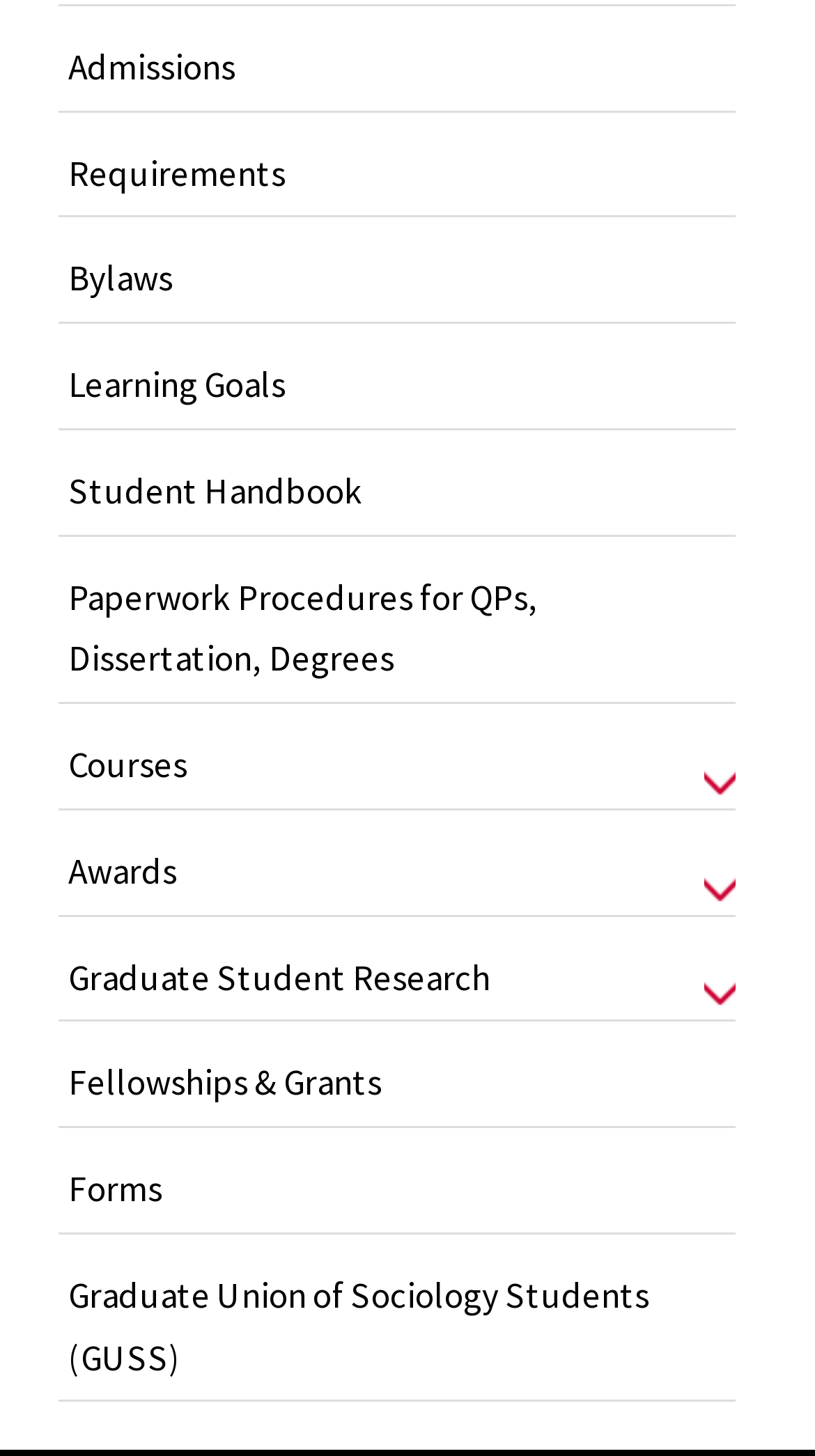Please identify the bounding box coordinates of the clickable area that will allow you to execute the instruction: "Access Graduate Student Research".

[0.071, 0.644, 0.865, 0.701]